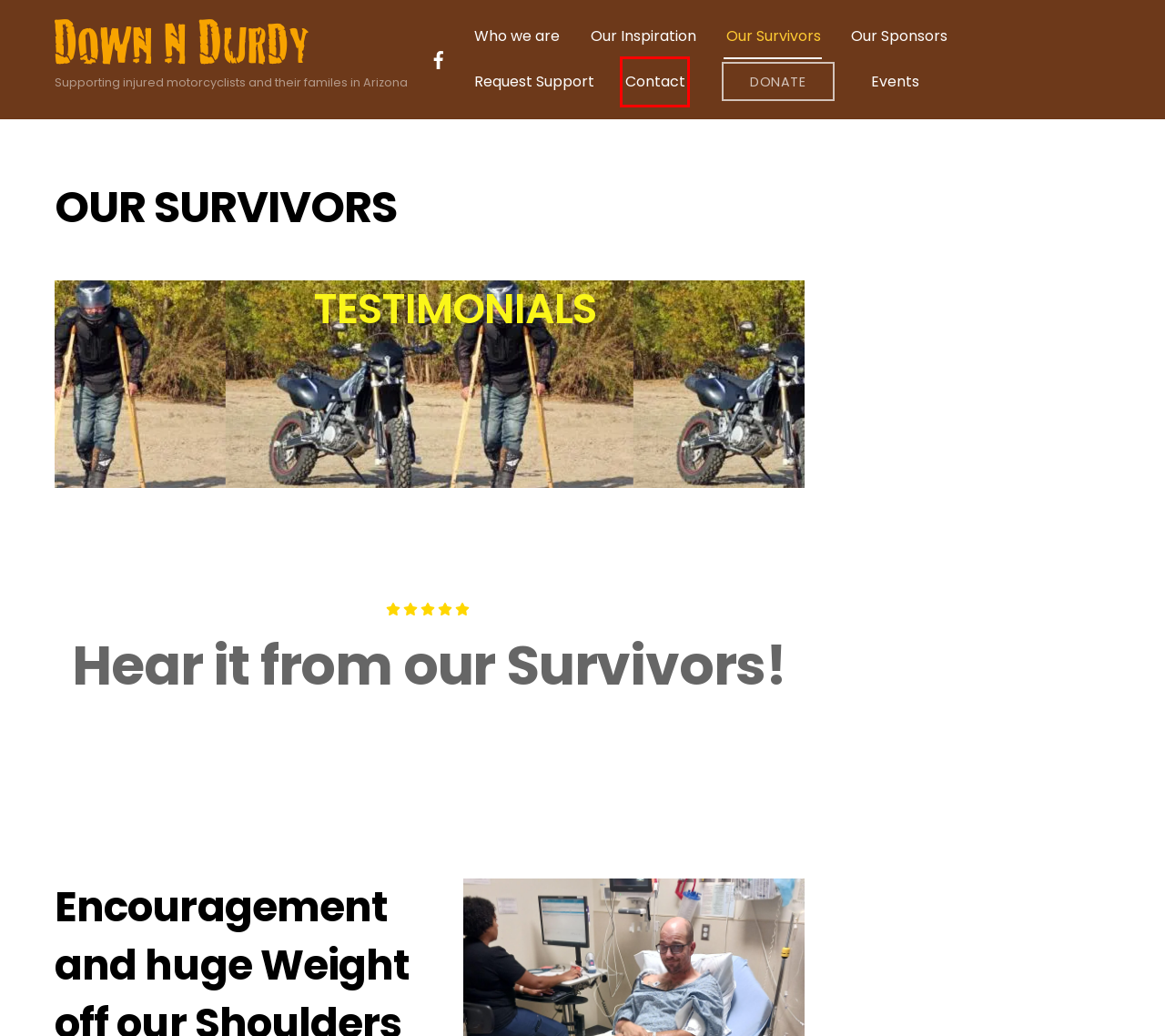You are provided a screenshot of a webpage featuring a red bounding box around a UI element. Choose the webpage description that most accurately represents the new webpage after clicking the element within the red bounding box. Here are the candidates:
A. Sponsors – Down N Durdy
B. Donate – Down N Durdy
C. Accident Support Request – Down N Durdy
D. Contact – Down N Durdy
E. About Us – Down N Durdy
F. Down N Durdy – Supporting injured motorcyclists and their familes in Arizona
G. Events – Down N Durdy
H. Our Inspiration – Down N Durdy

D